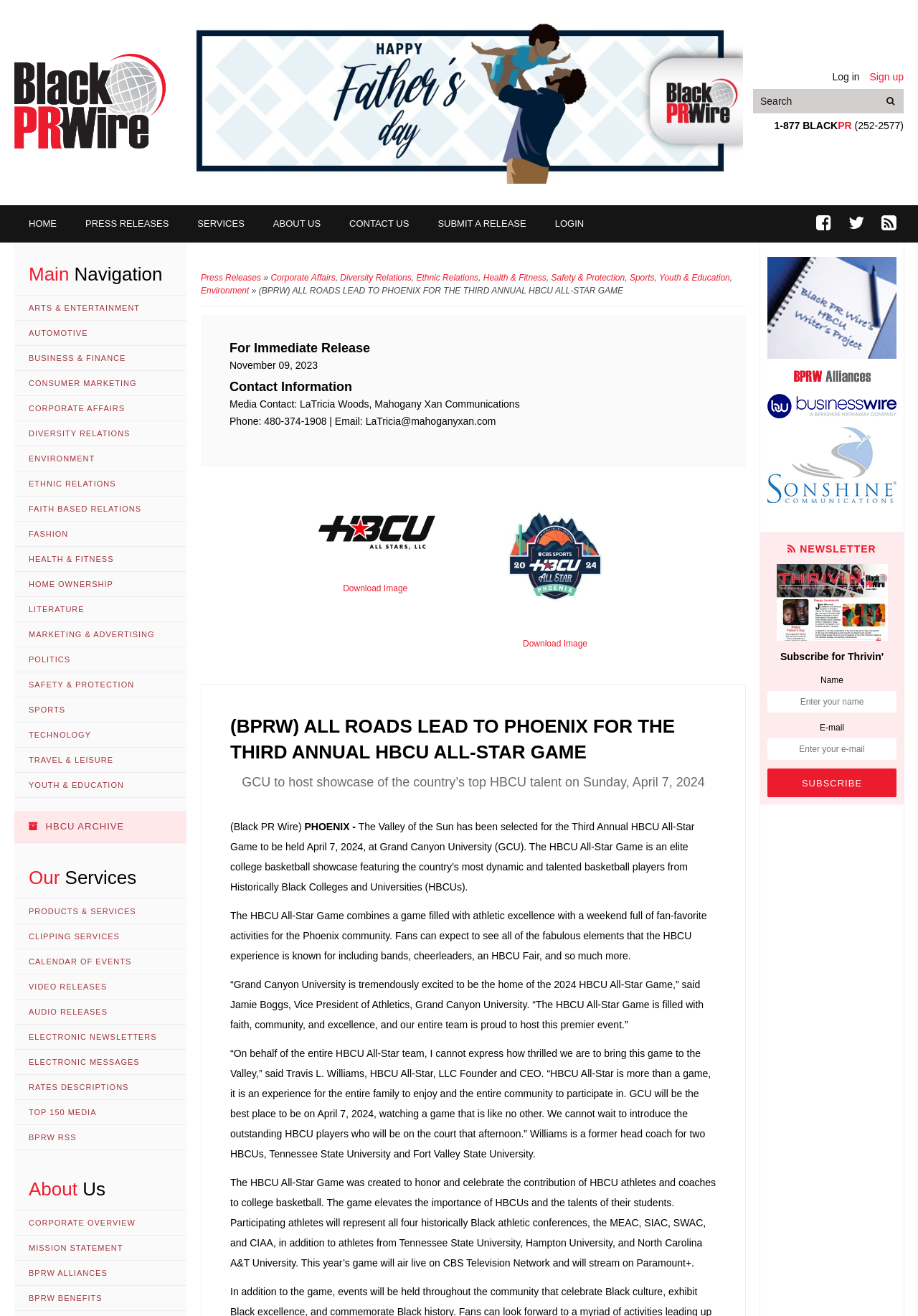Determine the bounding box coordinates for the area that needs to be clicked to fulfill this task: "search for something". The coordinates must be given as four float numbers between 0 and 1, i.e., [left, top, right, bottom].

[0.956, 0.067, 0.984, 0.086]